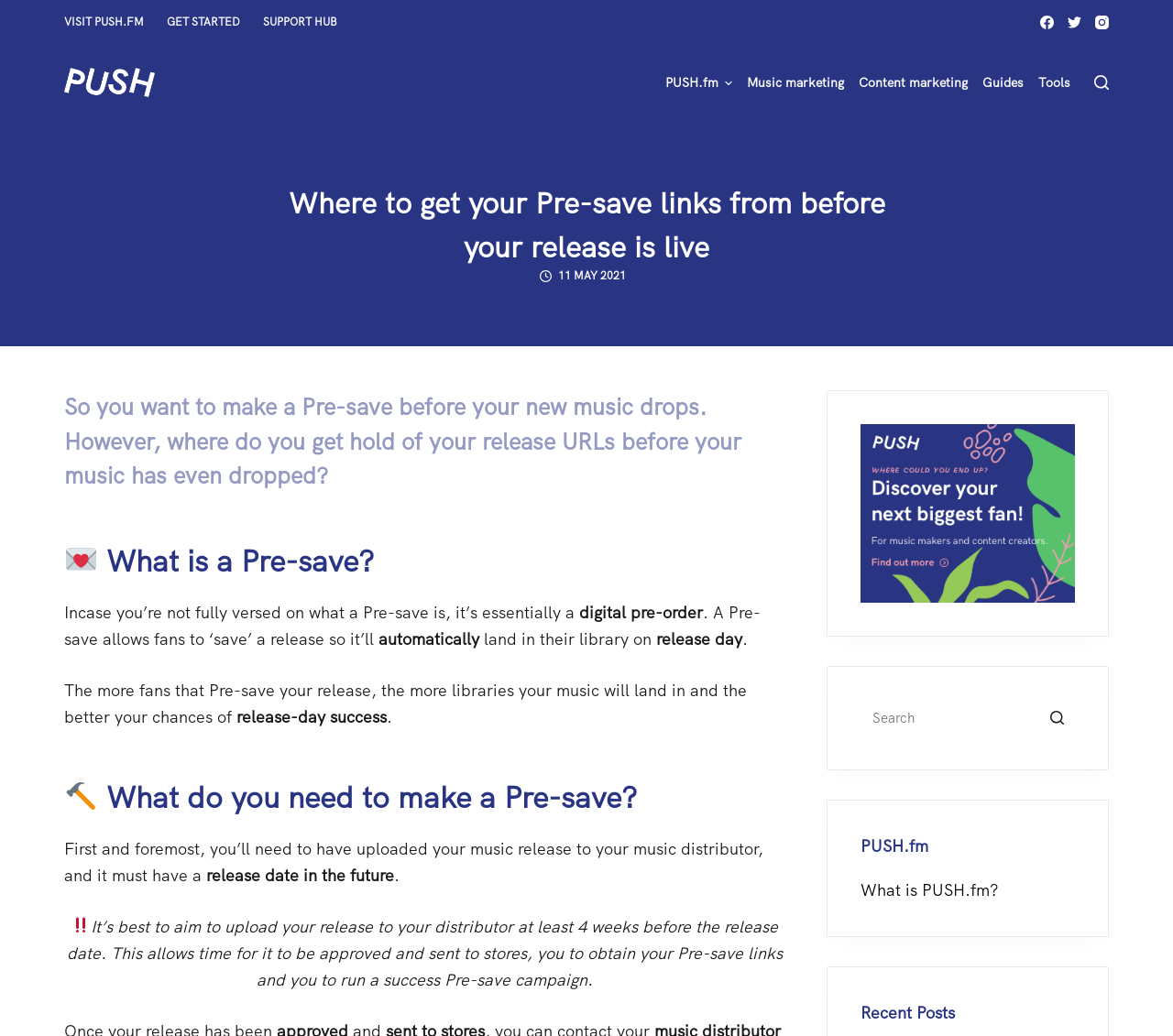Can you specify the bounding box coordinates of the area that needs to be clicked to fulfill the following instruction: "Check out Synchedin"?

[0.734, 0.484, 0.916, 0.504]